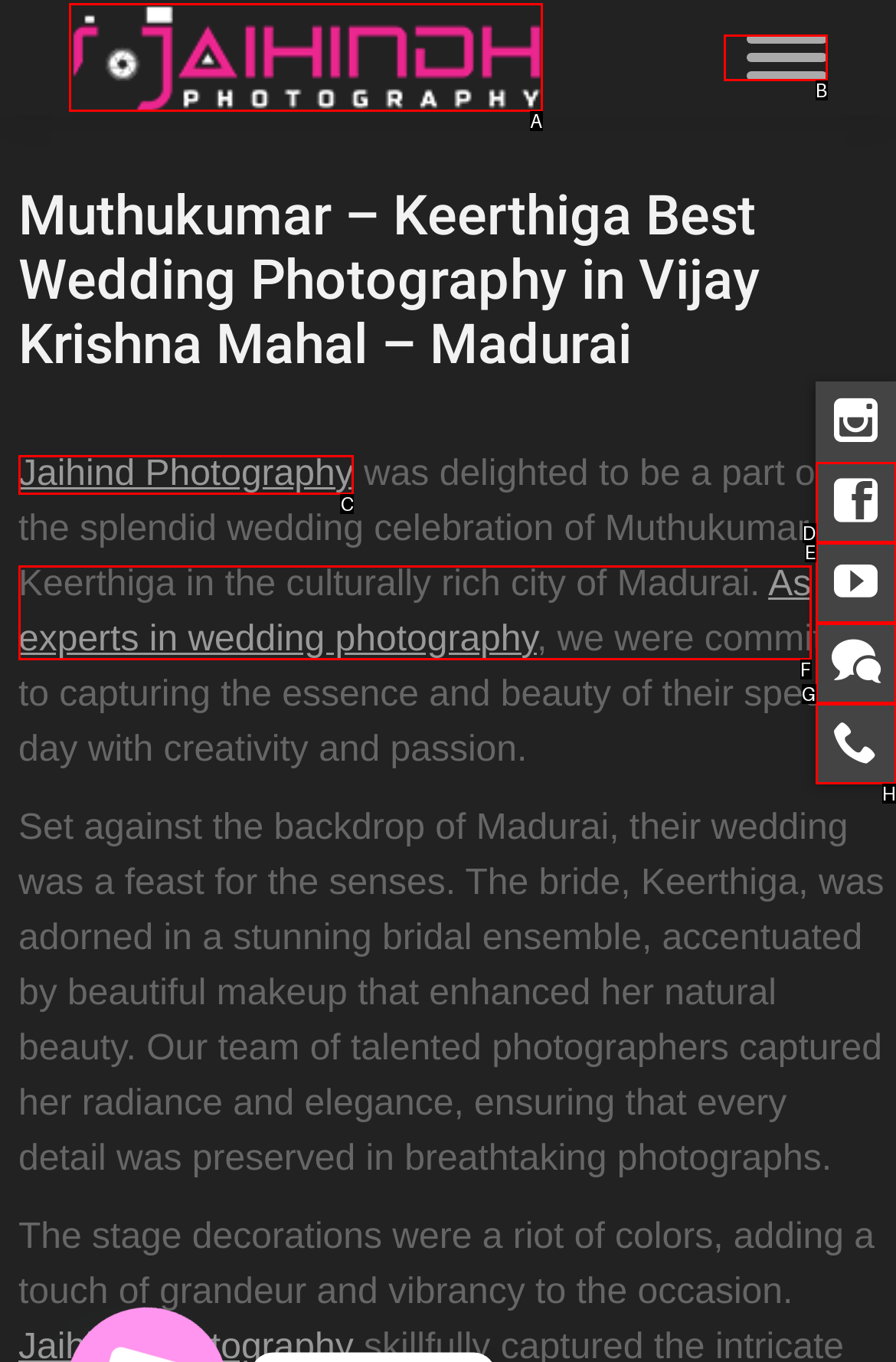Identify which HTML element matches the description: Jaihind Photography. Answer with the correct option's letter.

C